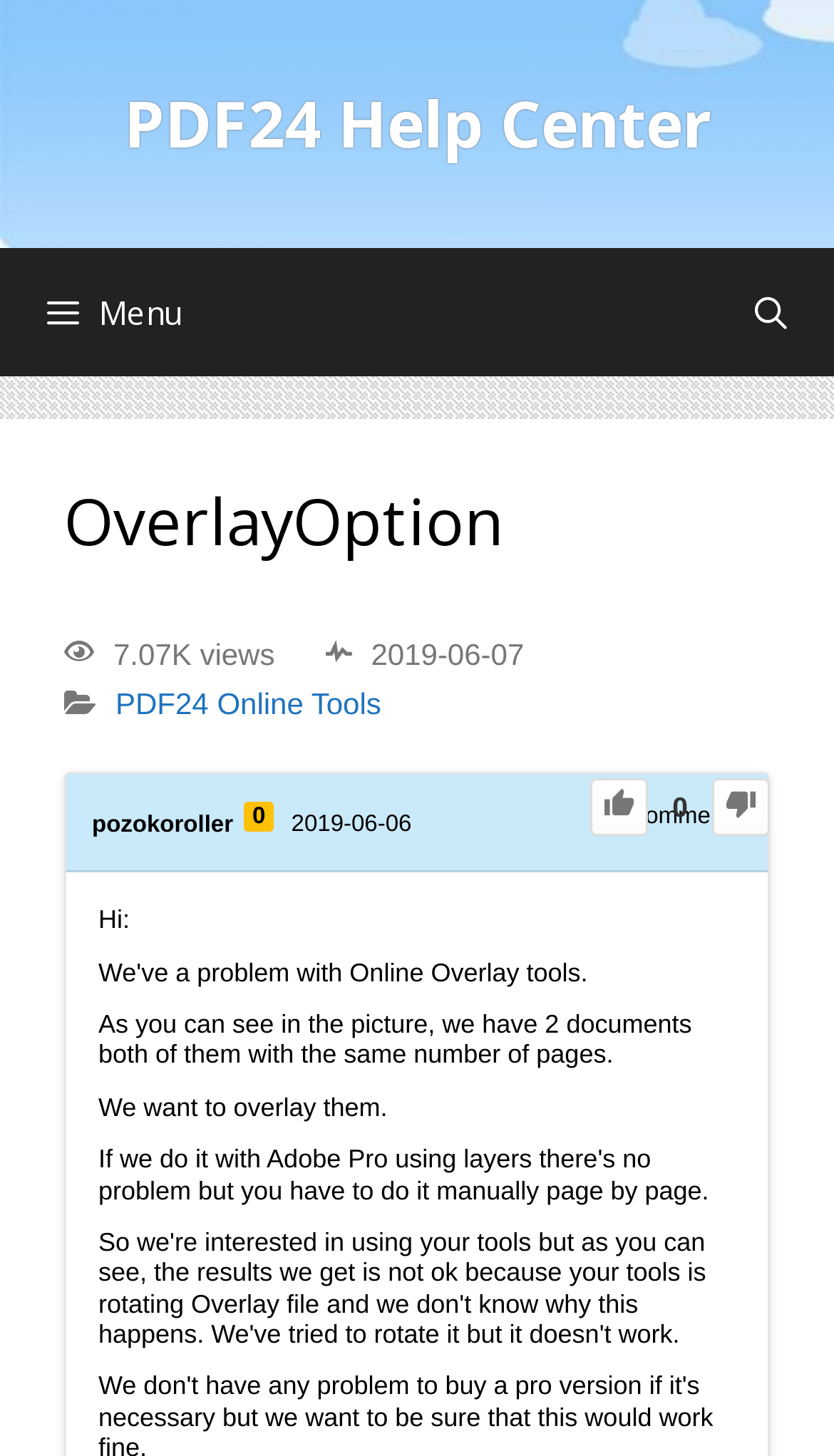What is the number of views for this help article?
Using the visual information, answer the question in a single word or phrase.

7.07K